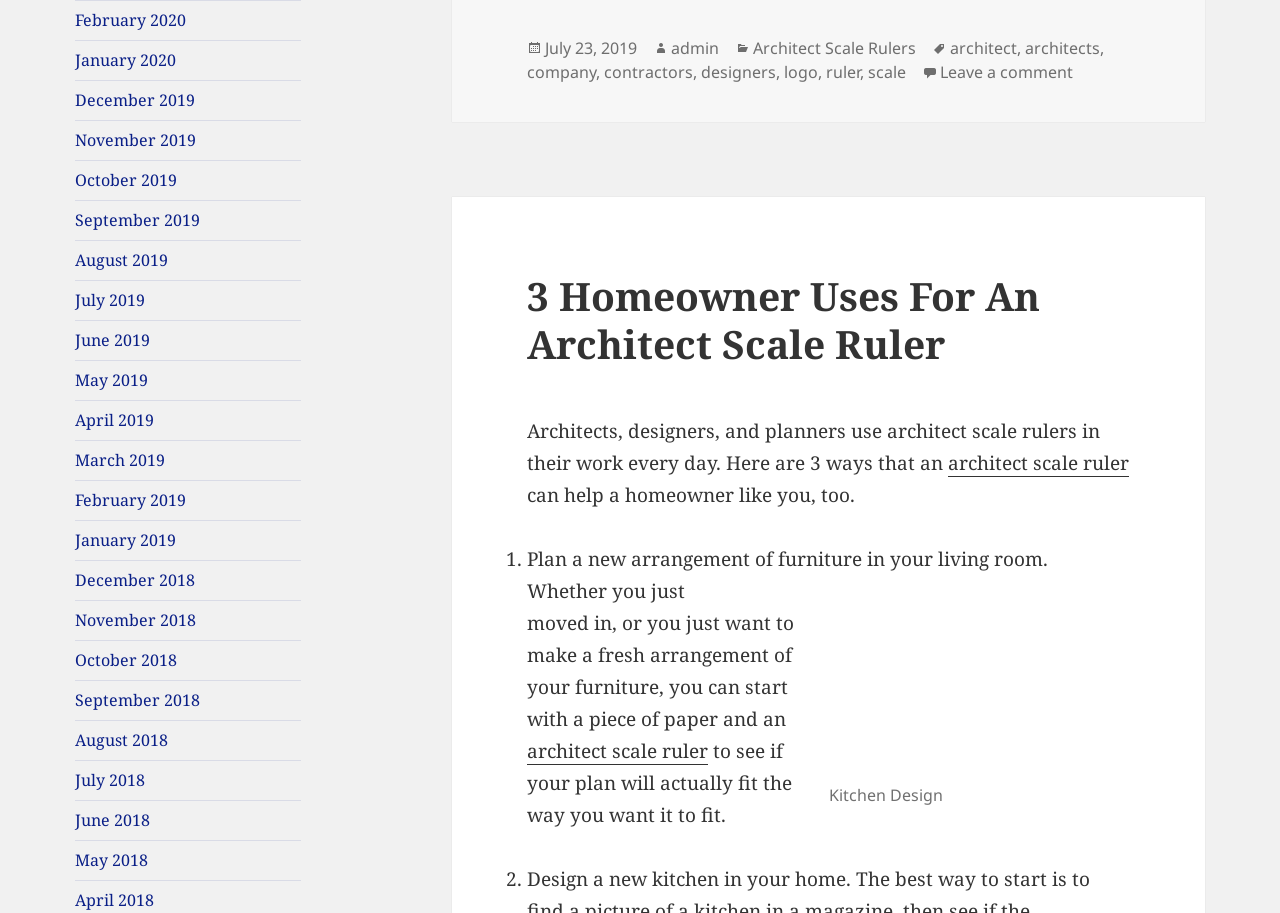Please provide a detailed answer to the question below by examining the image:
What is the second use of an architect scale ruler mentioned in the article?

I found the second use by reading the article's content, which lists three uses of an architect scale ruler. The second use is to plan a new arrangement of furniture in a living room.